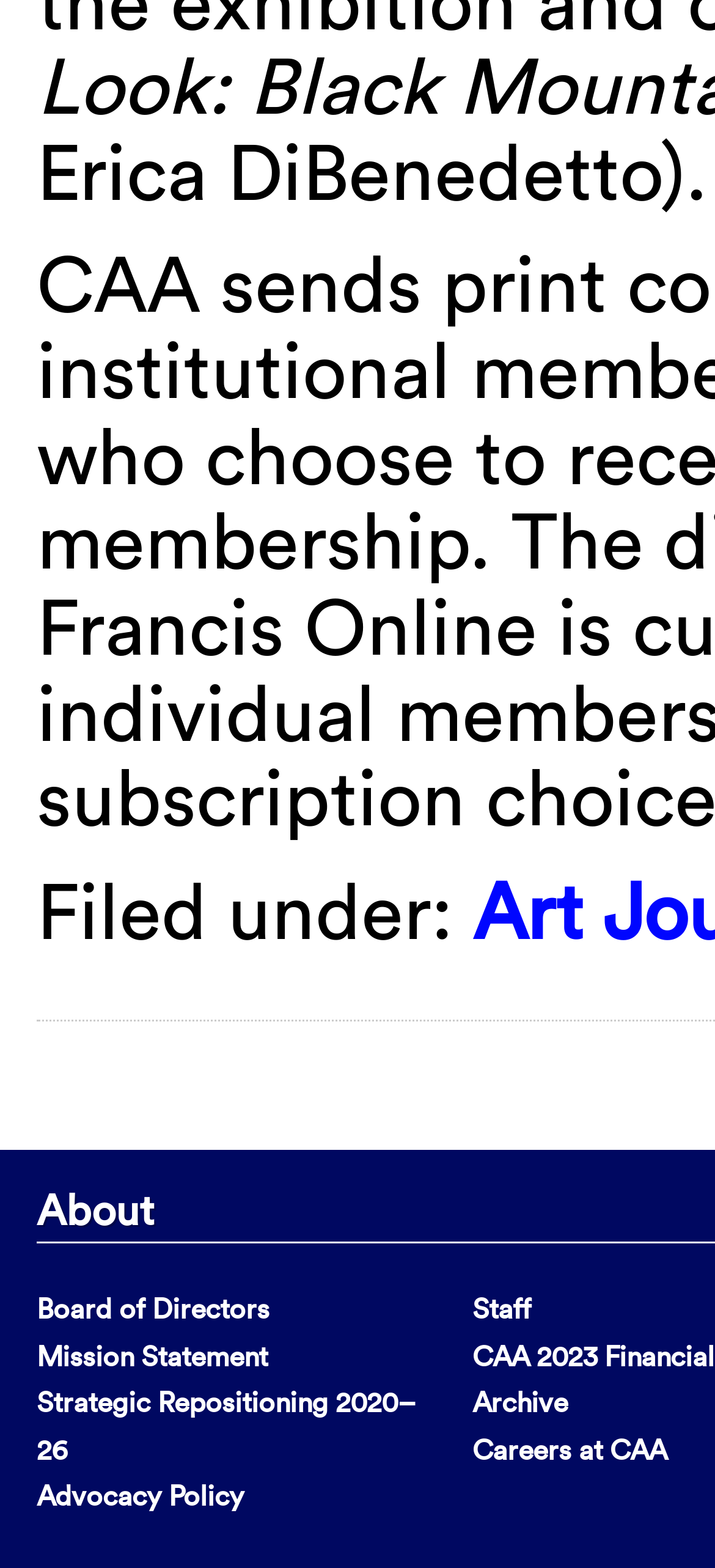Please identify the bounding box coordinates of the region to click in order to complete the task: "access board of directors". The coordinates must be four float numbers between 0 and 1, specified as [left, top, right, bottom].

[0.051, 0.823, 0.377, 0.846]